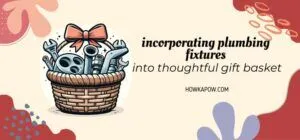What is on top of the basket?
Please use the image to deliver a detailed and complete answer.

According to the caption, the basket is 'accented with a decorative bow on top', which adds a touch of elegance and whimsy to the arrangement.